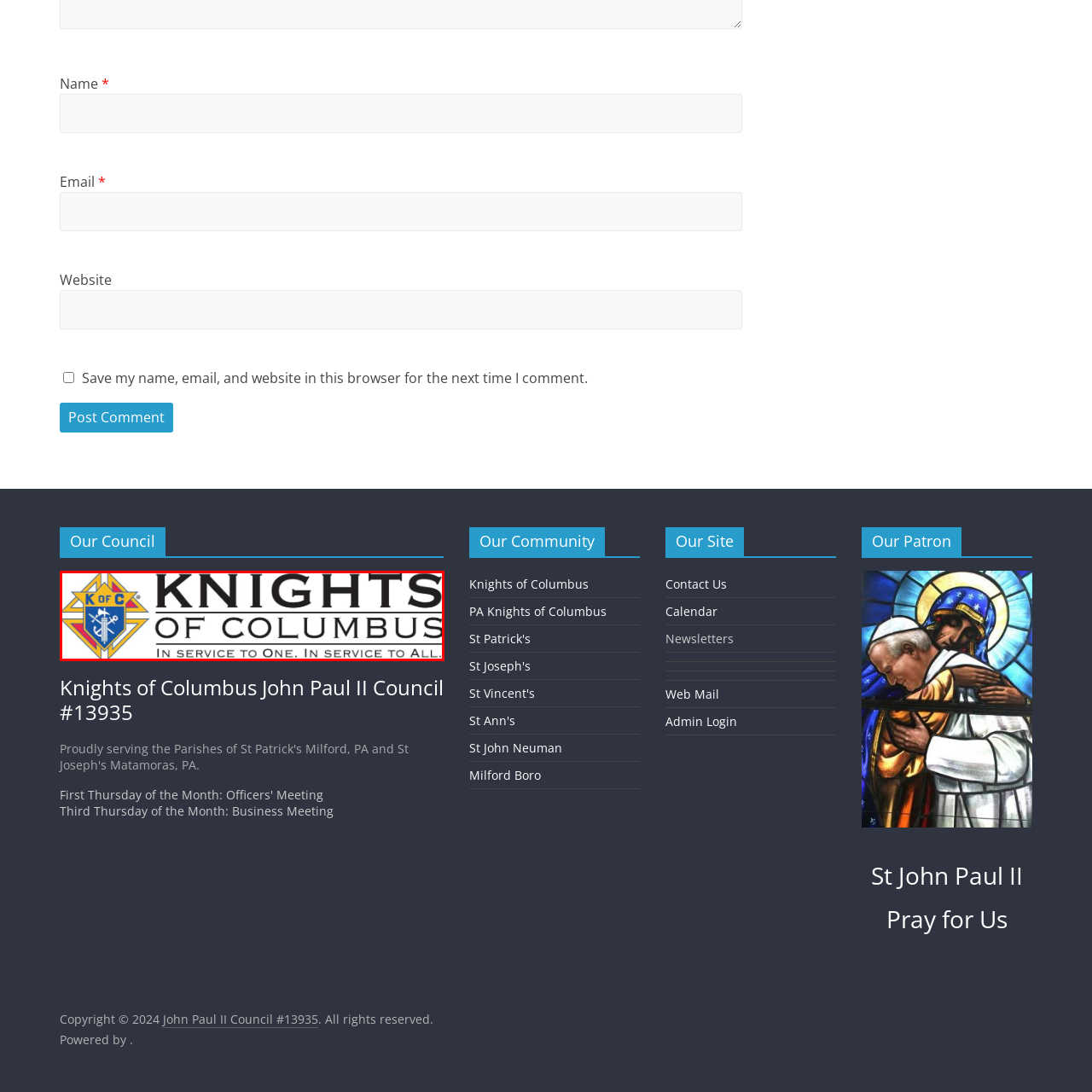Analyze the image surrounded by the red box and respond concisely: What is the shape at the center of the logo?

Shield